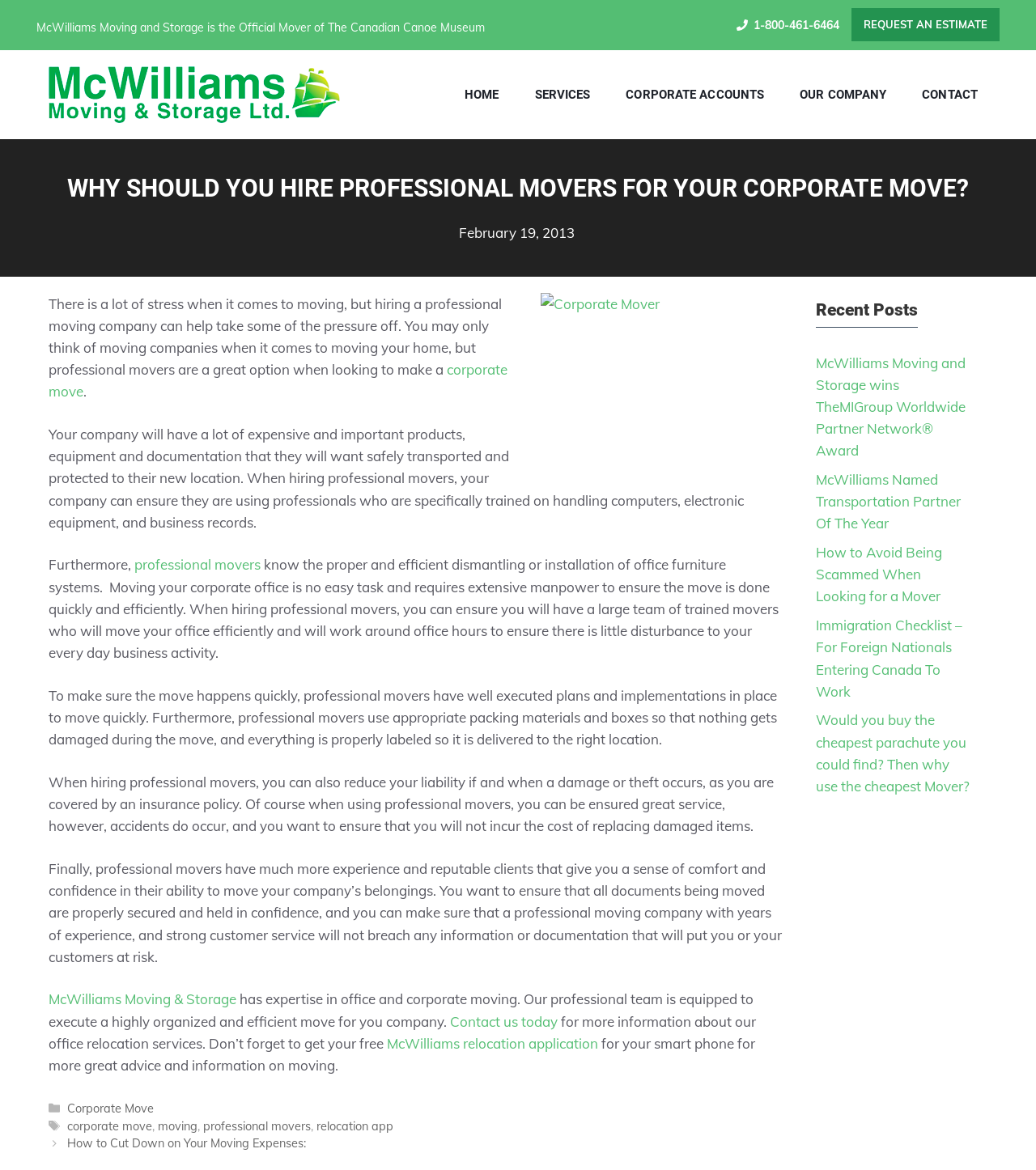Reply to the question with a single word or phrase:
What is the name of the relocation application mentioned in the article?

McWilliams relocation application